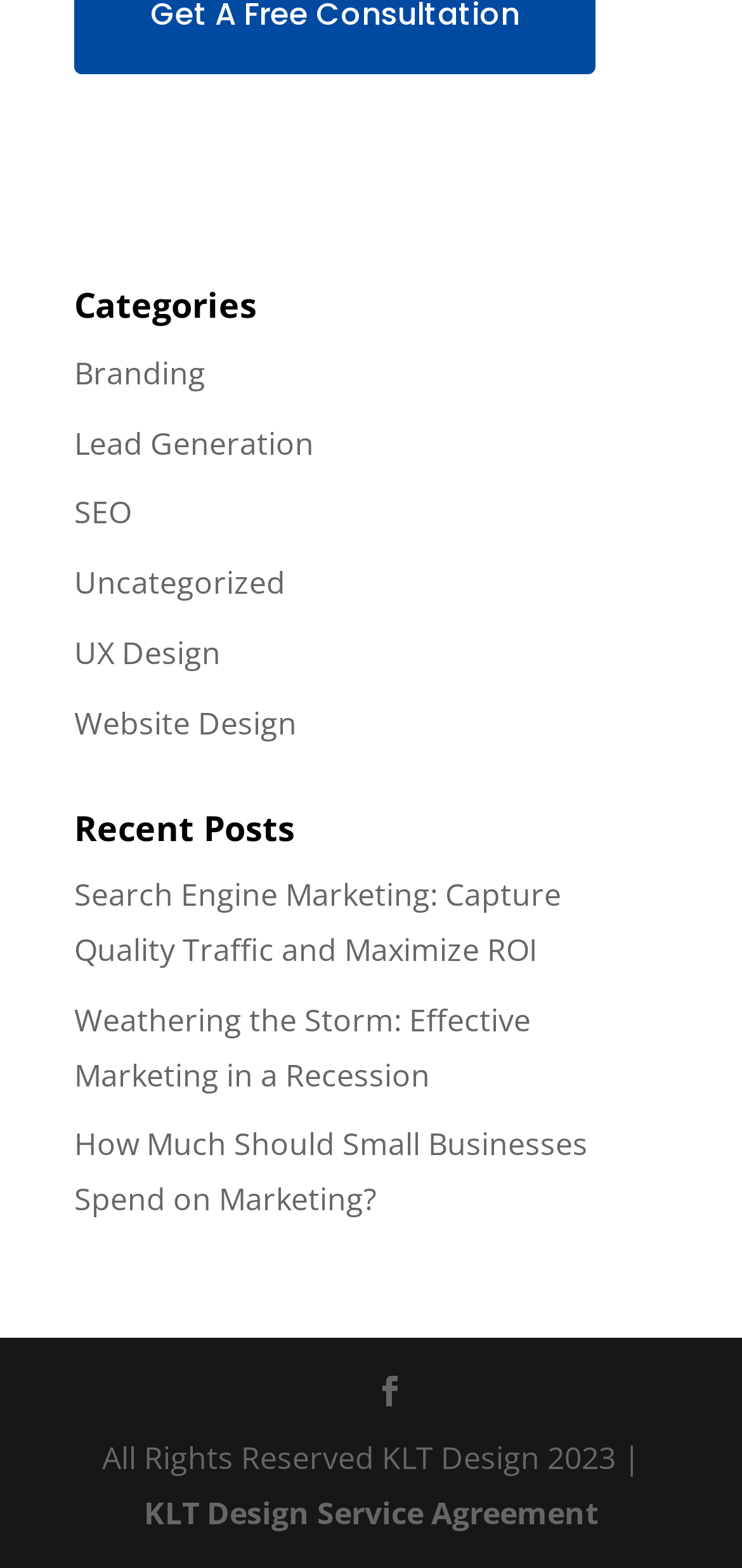Bounding box coordinates should be in the format (top-left x, top-left y, bottom-right x, bottom-right y) and all values should be floating point numbers between 0 and 1. Determine the bounding box coordinate for the UI element described as: UX Design

[0.1, 0.403, 0.297, 0.43]